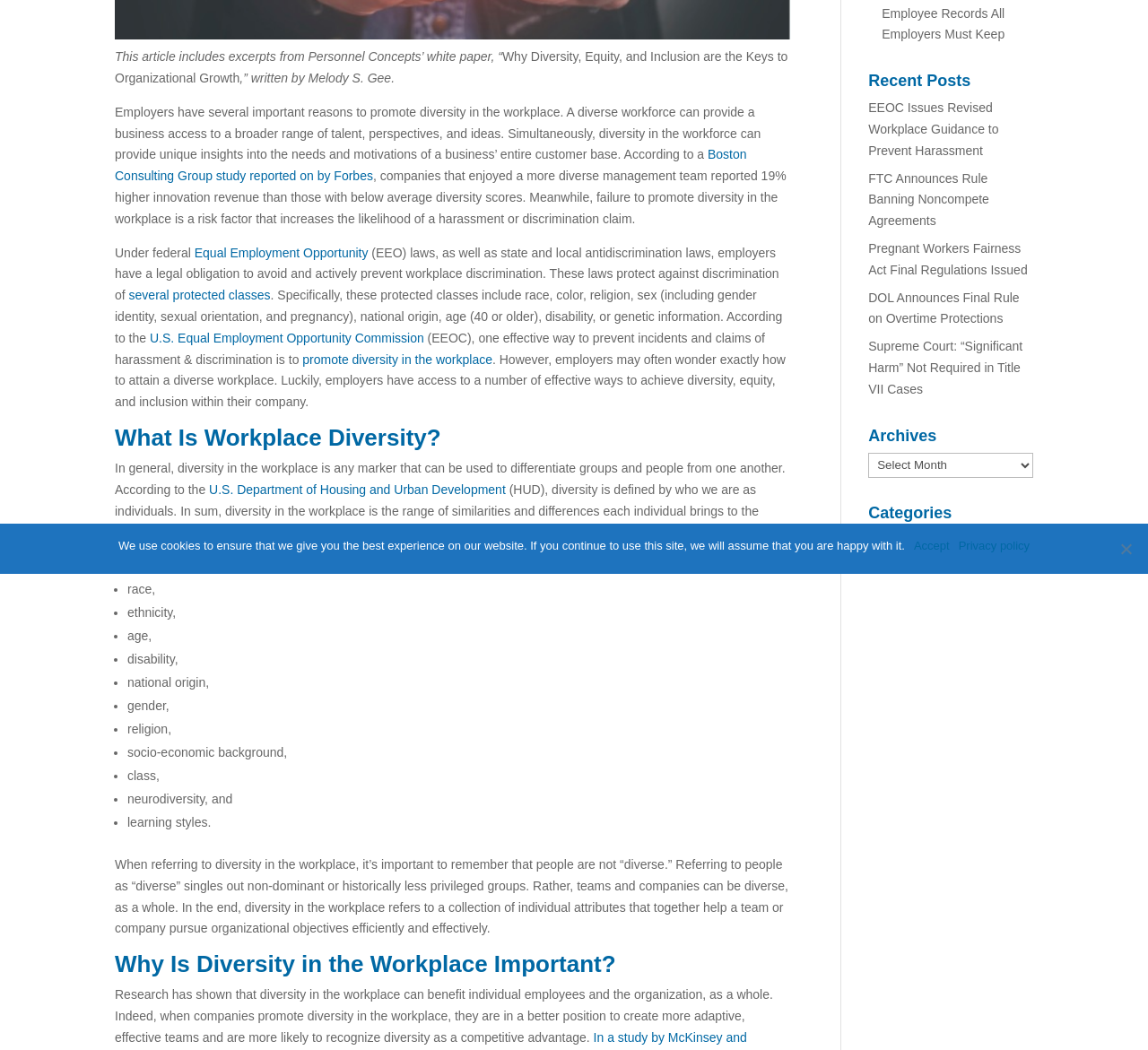Predict the bounding box of the UI element that fits this description: "several protected classes".

[0.112, 0.274, 0.236, 0.288]